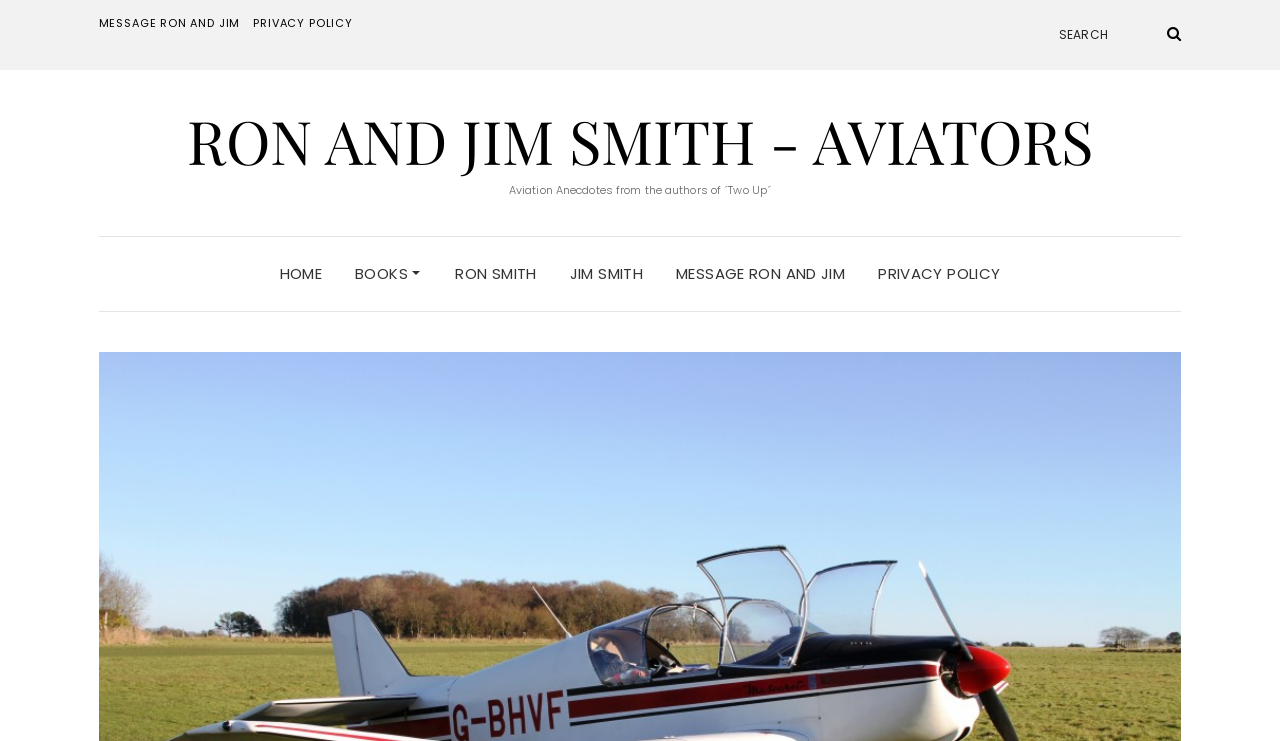Using the element description: "Contact us", determine the bounding box coordinates for the specified UI element. The coordinates should be four float numbers between 0 and 1, [left, top, right, bottom].

None